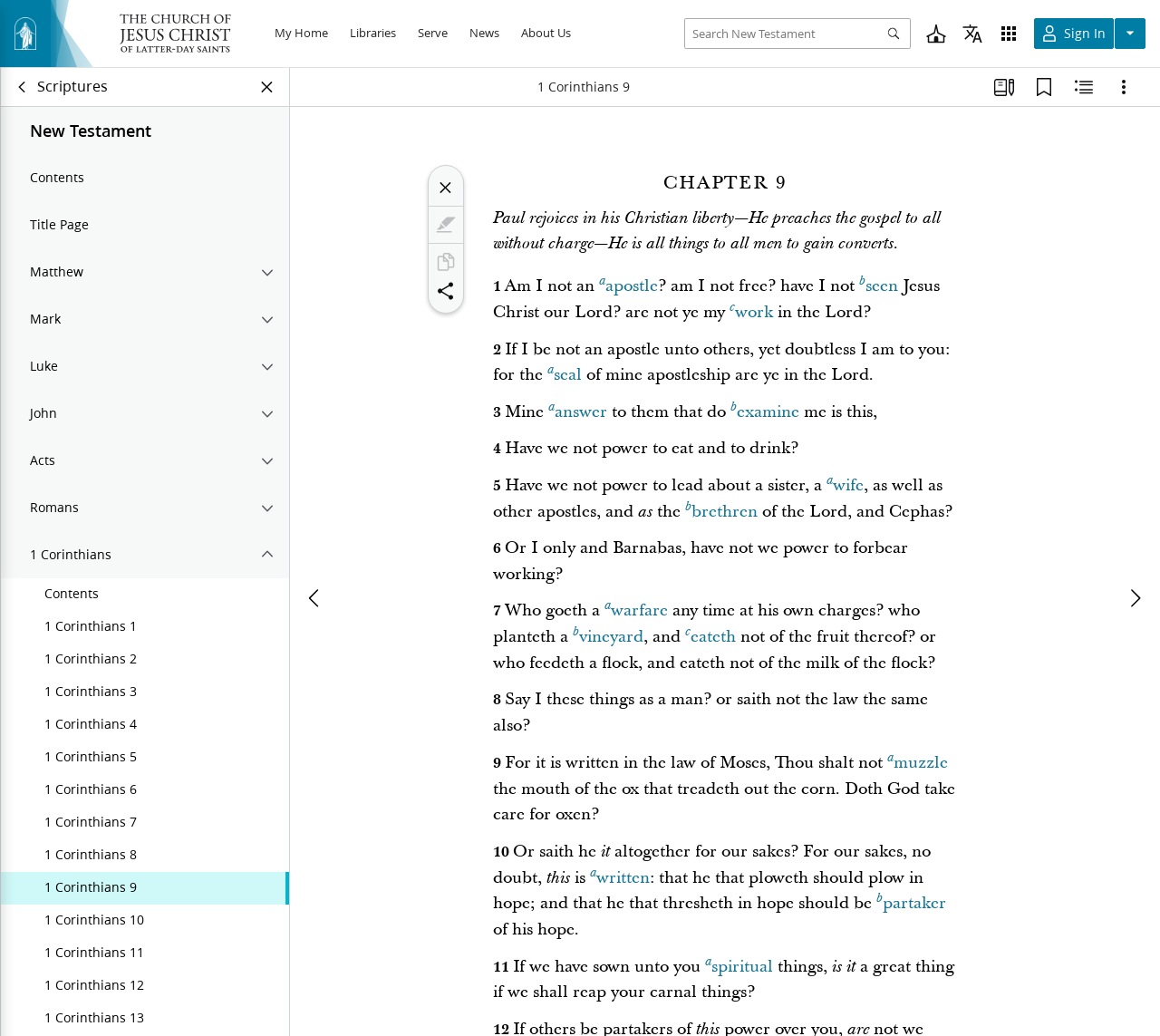How many buttons are in the top-right corner of the webpage?
Refer to the image and provide a one-word or short phrase answer.

5